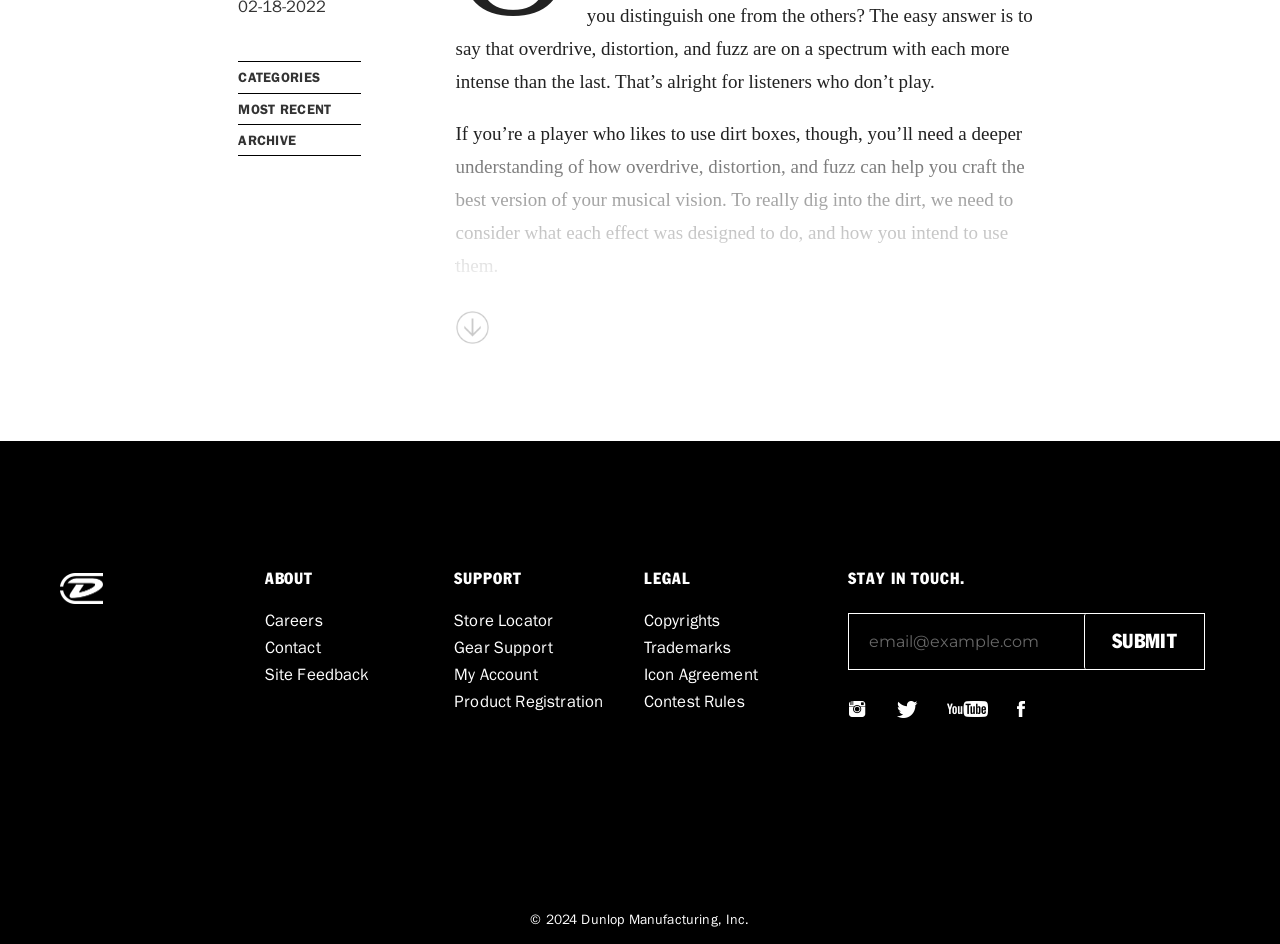What is the purpose of the textbox?
Using the picture, provide a one-word or short phrase answer.

Email input